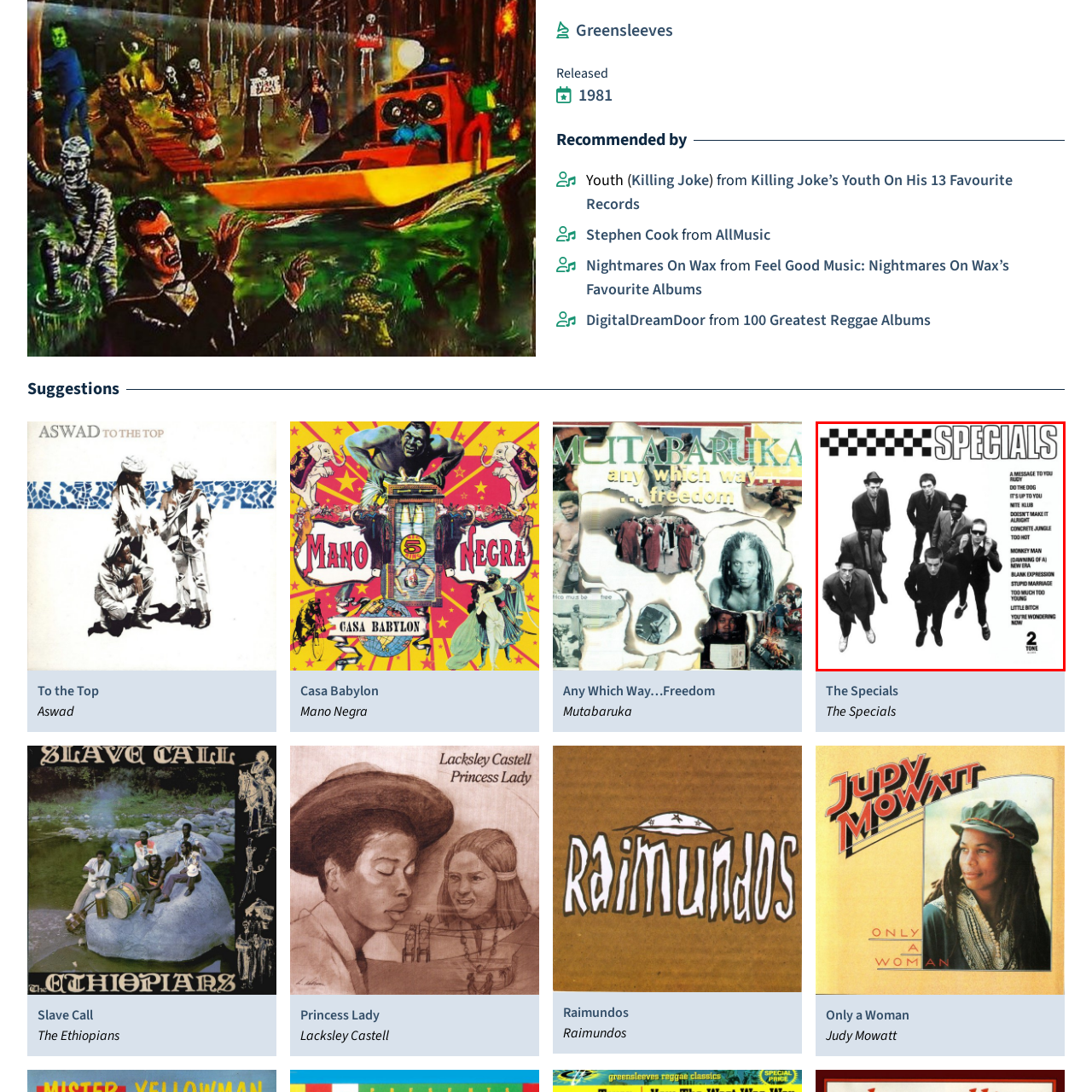What is the pattern above the band's name on the album cover?
Inspect the highlighted part of the image and provide a single word or phrase as your answer.

Checkerboard